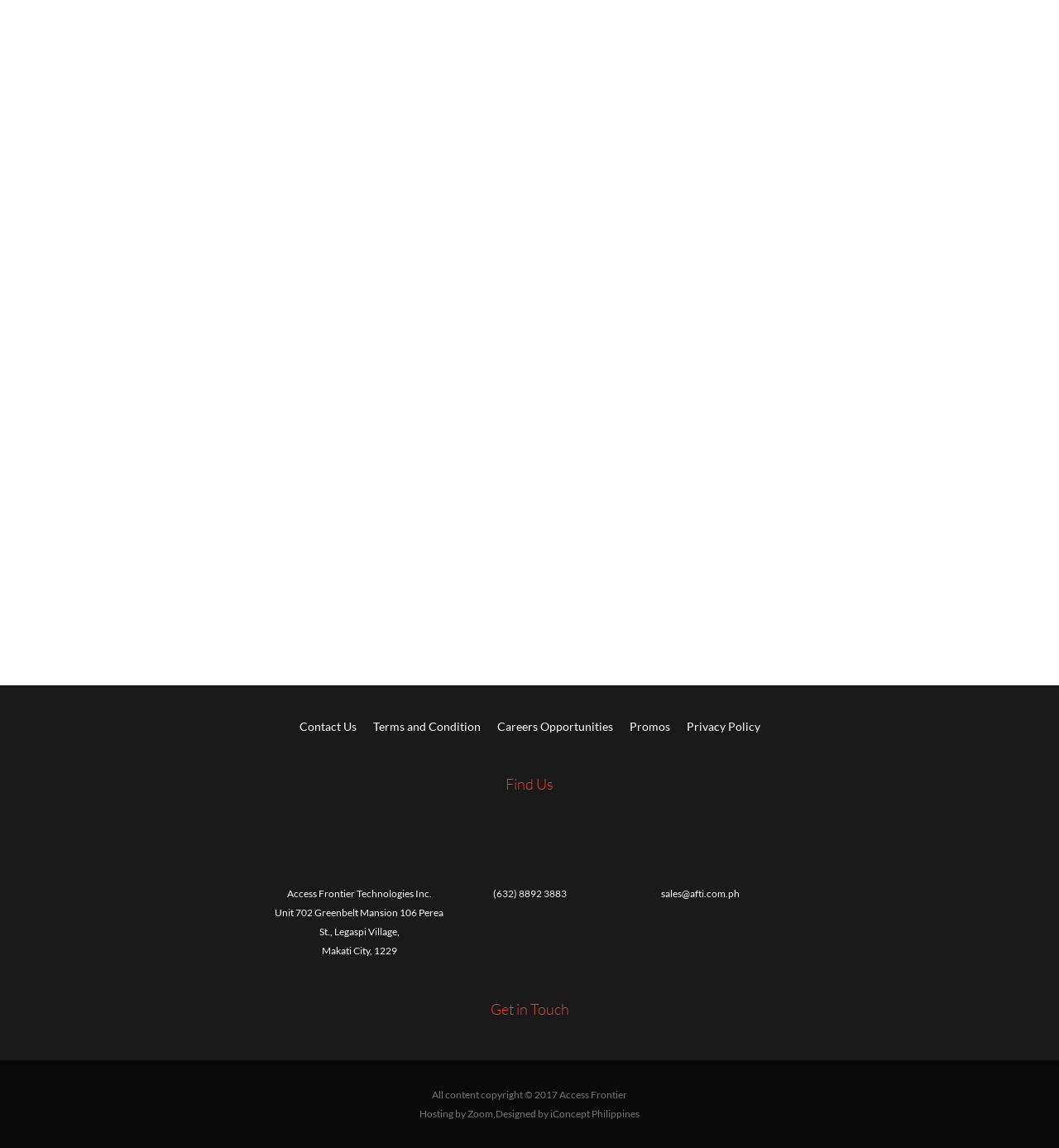Highlight the bounding box coordinates of the region I should click on to meet the following instruction: "Get in touch through sales@afti.com.ph".

[0.624, 0.773, 0.698, 0.784]